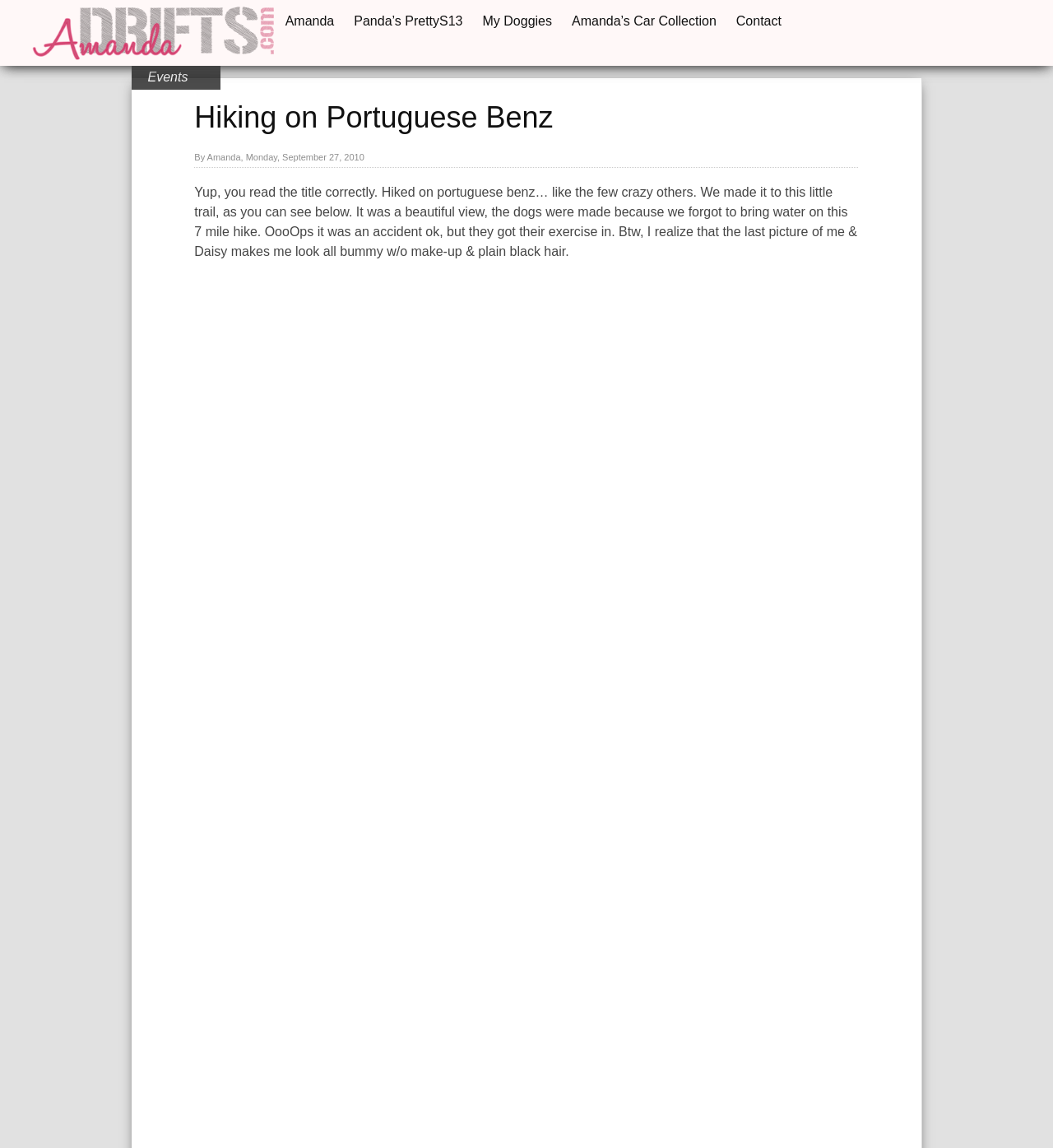What is the platform used to host the images?
With the help of the image, please provide a detailed response to the question.

The platform used to host the images is Photobucket, as indicated by the links and images with the text 'Photobucket' which suggests that the images are hosted on Photobucket.